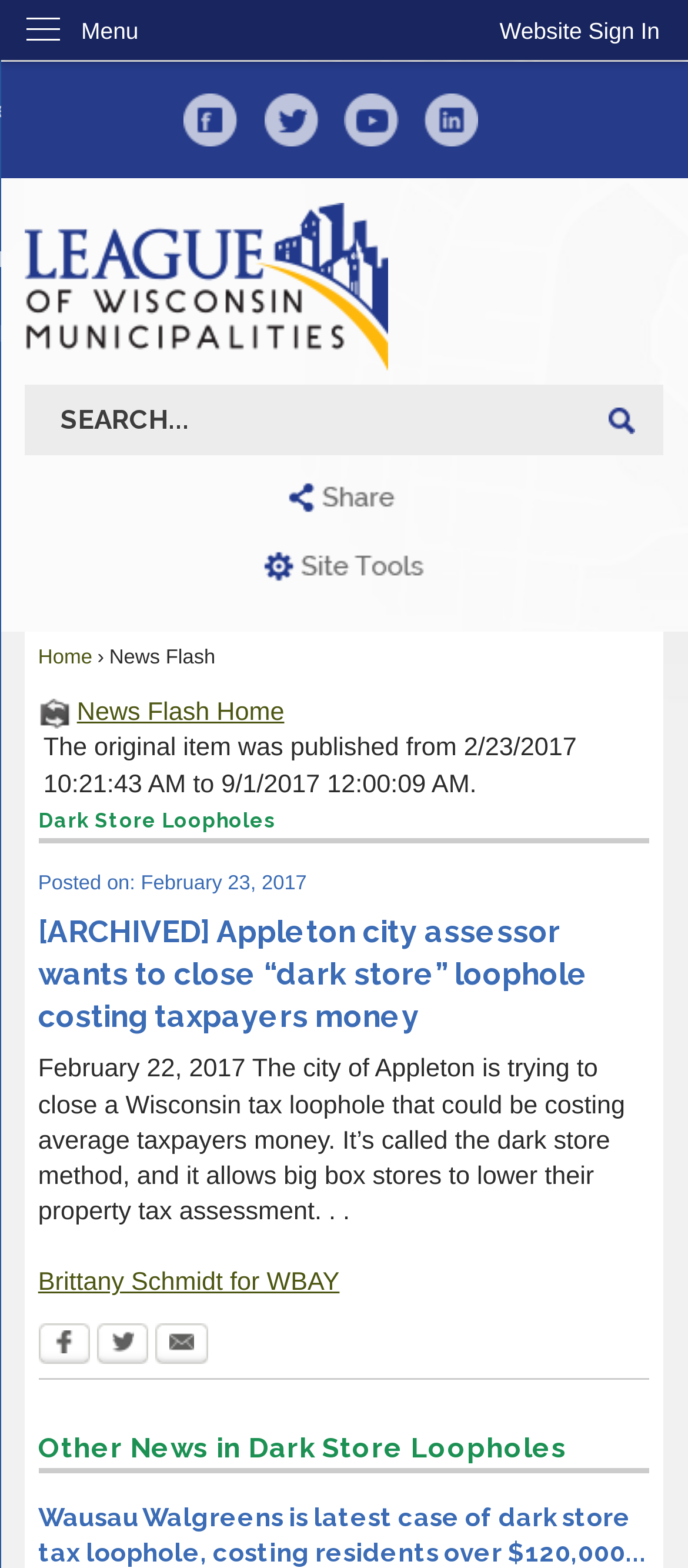What is the name of the author of the news article?
Provide a detailed answer to the question, using the image to inform your response.

The webpage shows a news article, and the author of the article is mentioned as Brittany Schmidt for WBAY.